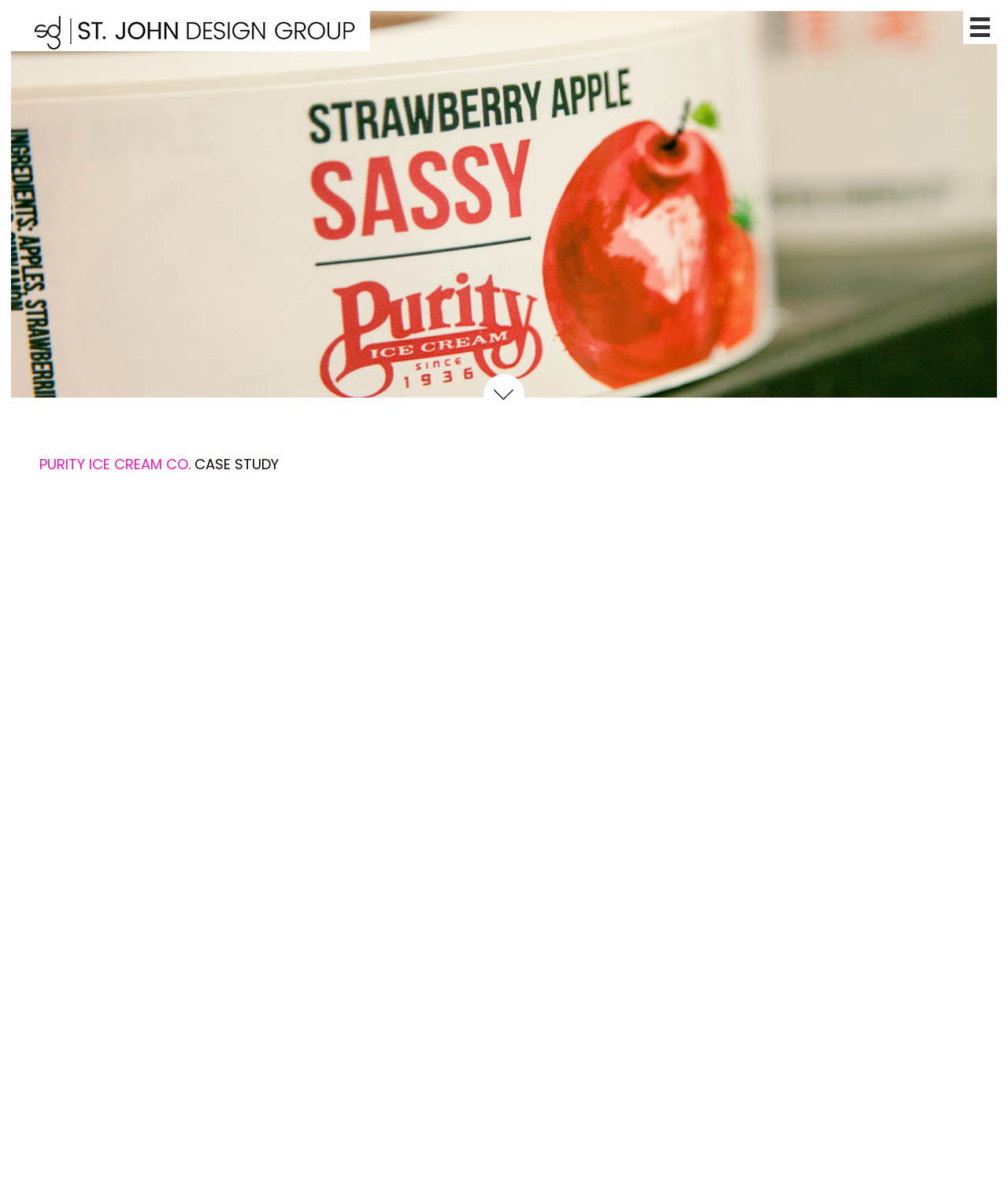Provide the bounding box coordinates of the HTML element this sentence describes: "alt="sdglogov5" title="sdglogov5"". The bounding box coordinates consist of four float numbers between 0 and 1, i.e., [left, top, right, bottom].

[0.011, 0.019, 0.367, 0.032]